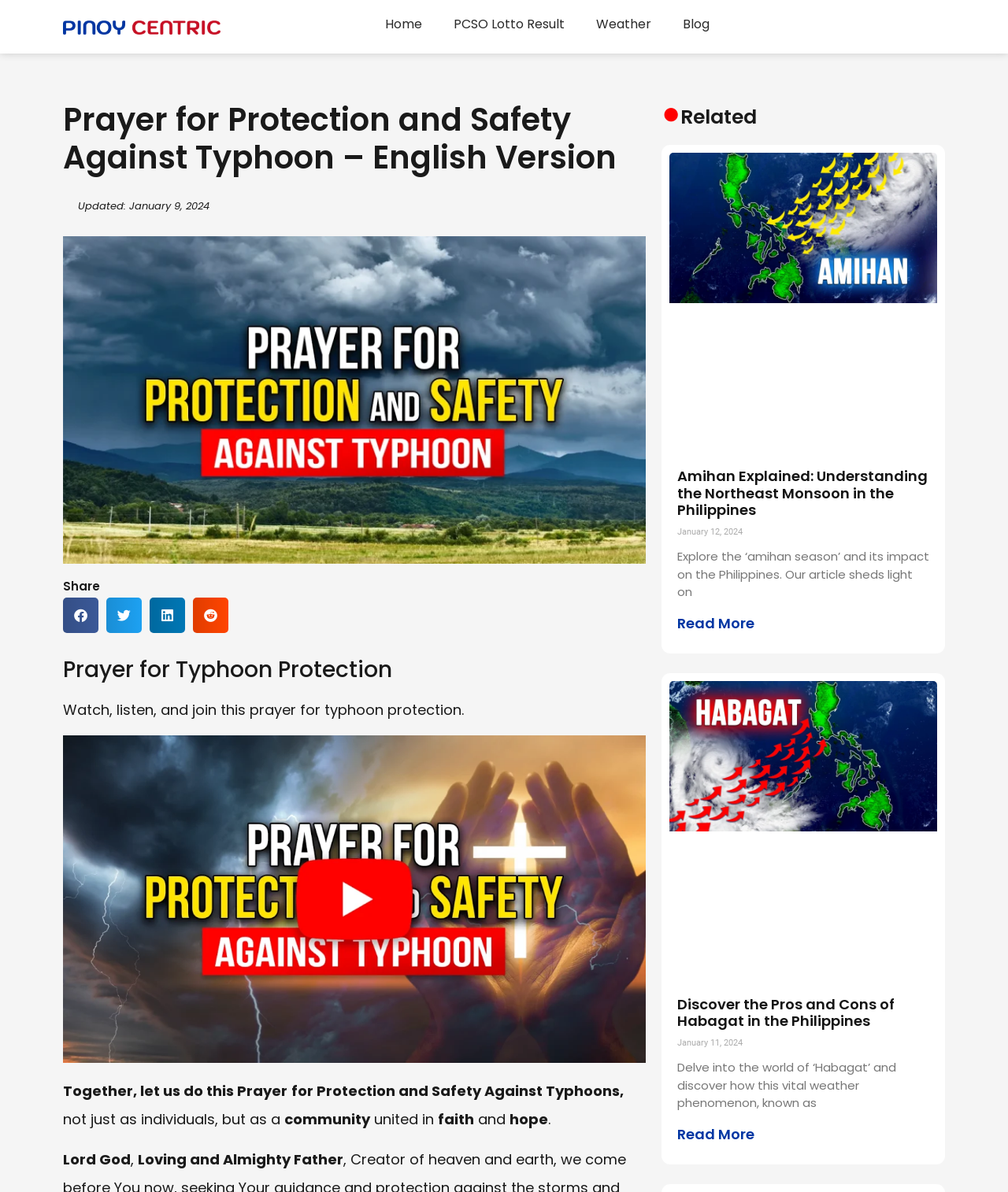Find and indicate the bounding box coordinates of the region you should select to follow the given instruction: "Click the 'Prayer for Typhoon Protection' image".

[0.062, 0.198, 0.641, 0.473]